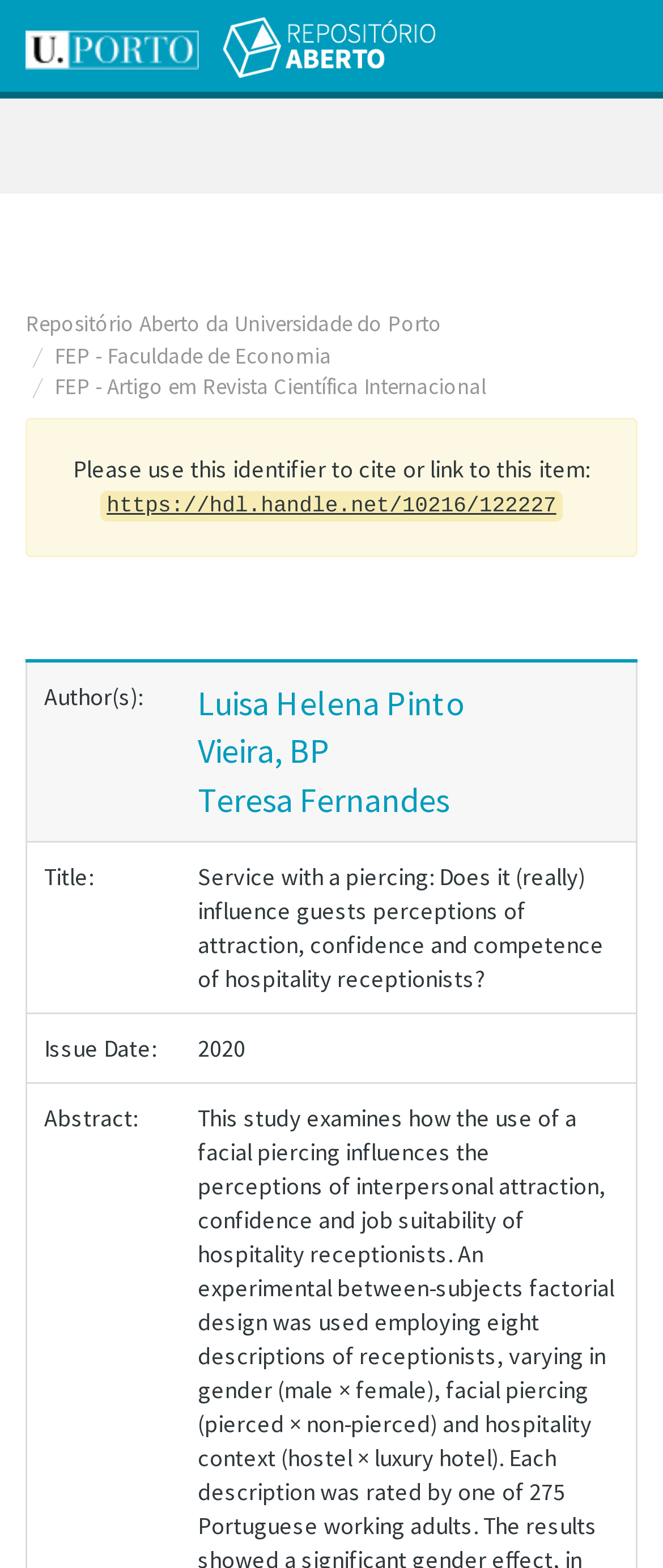Given the element description Vieira, BP, predict the bounding box coordinates for the UI element in the webpage screenshot. The format should be (top-left x, top-left y, bottom-right x, bottom-right y), and the values should be between 0 and 1.

[0.298, 0.465, 0.498, 0.493]